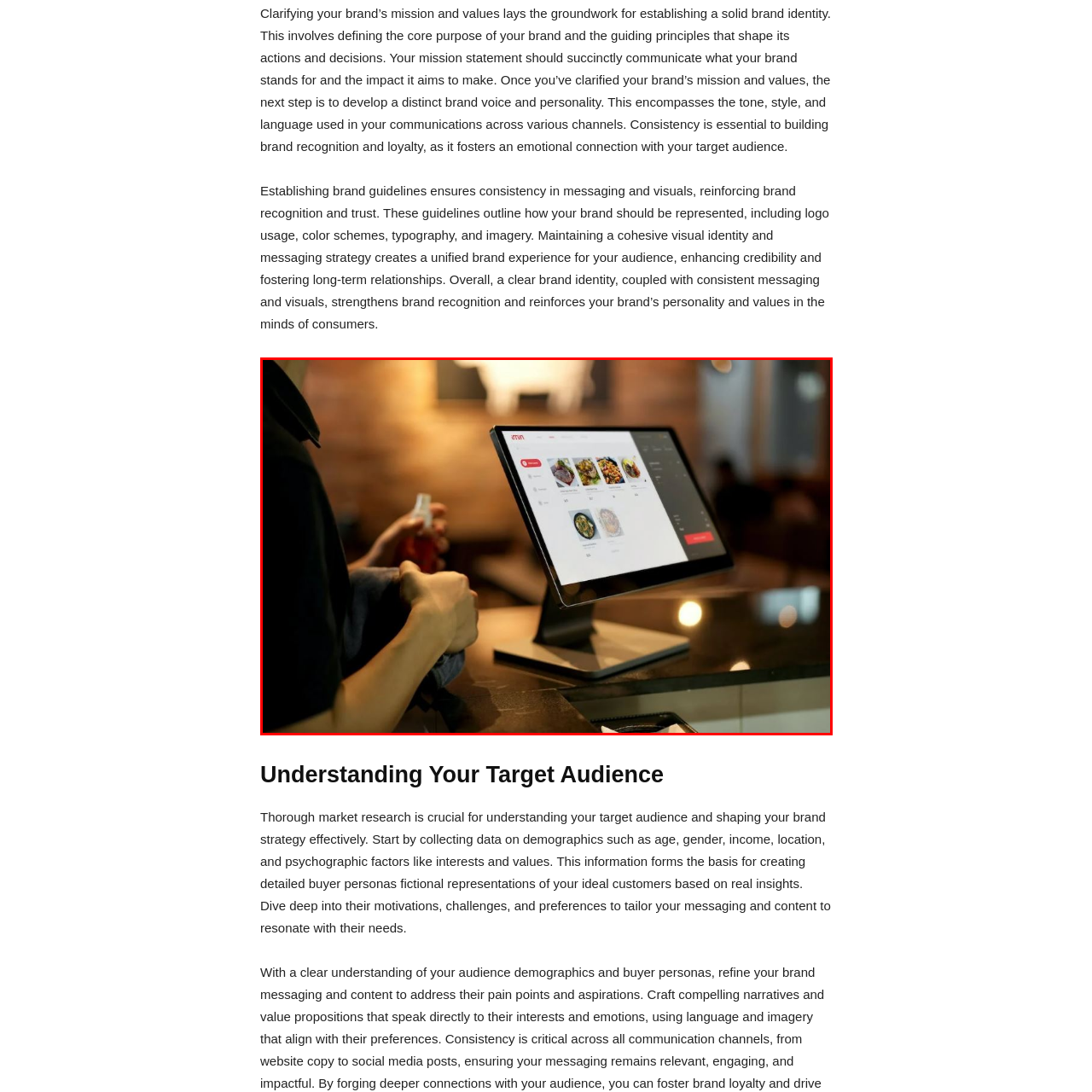Look closely at the zone within the orange frame and give a detailed answer to the following question, grounding your response on the visual details: 
What is displayed on the touchscreen interface?

The touchscreen interface prominently displayed on a sleek stand showcases a user-friendly layout featuring various food items, including images of dishes and options for selecting orders, as described in the caption.